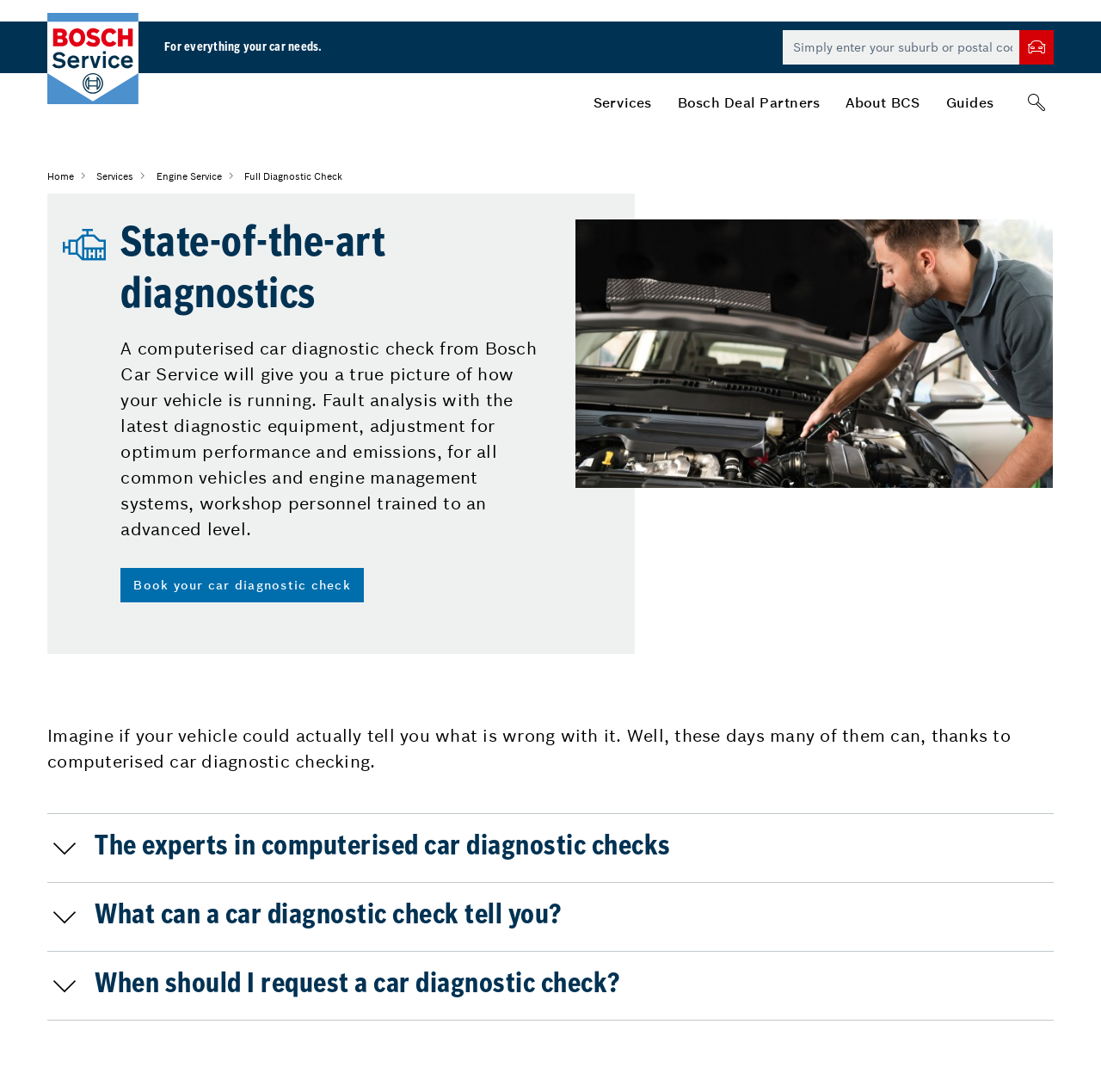What is the role of the workshop personnel?
Please give a detailed and elaborate answer to the question based on the image.

The workshop personnel are trained to an advanced level, as stated in the text, which suggests that they have the necessary expertise to perform complex diagnostic checks and repairs.